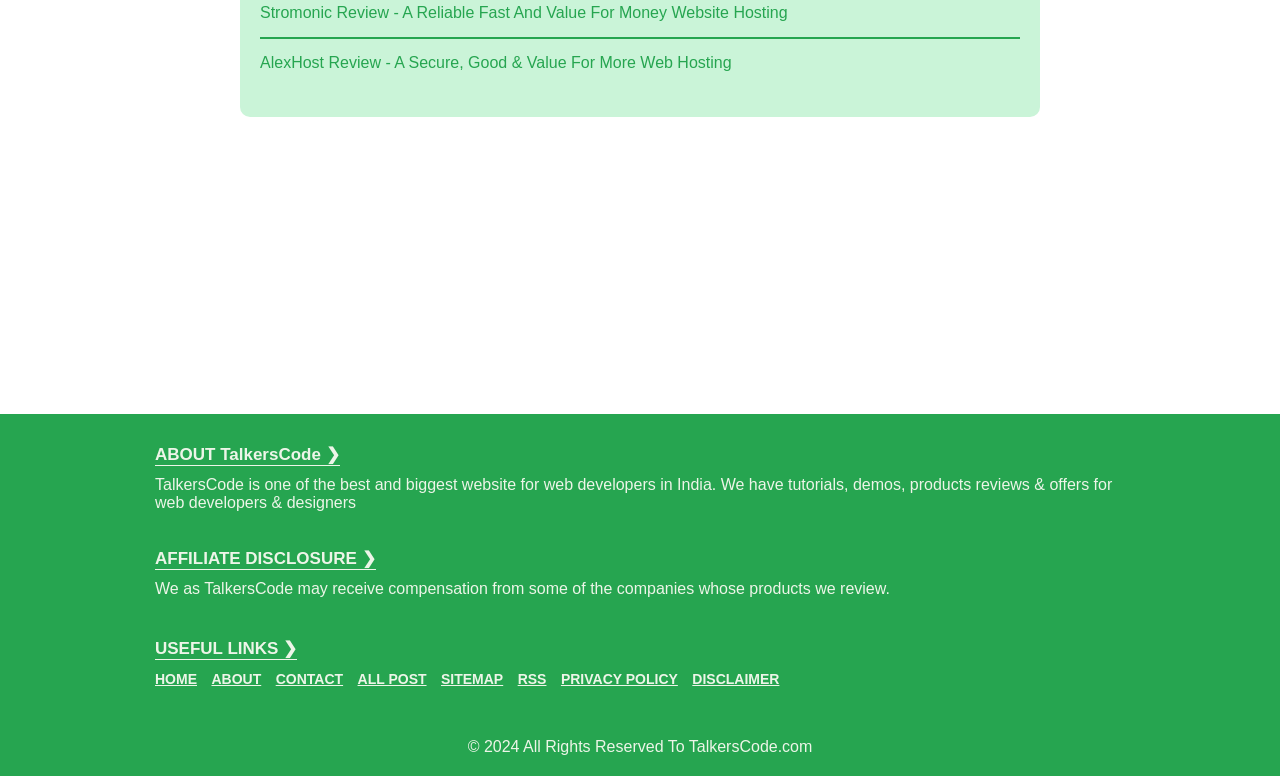Based on the description "ABOUT", find the bounding box of the specified UI element.

[0.165, 0.864, 0.204, 0.885]